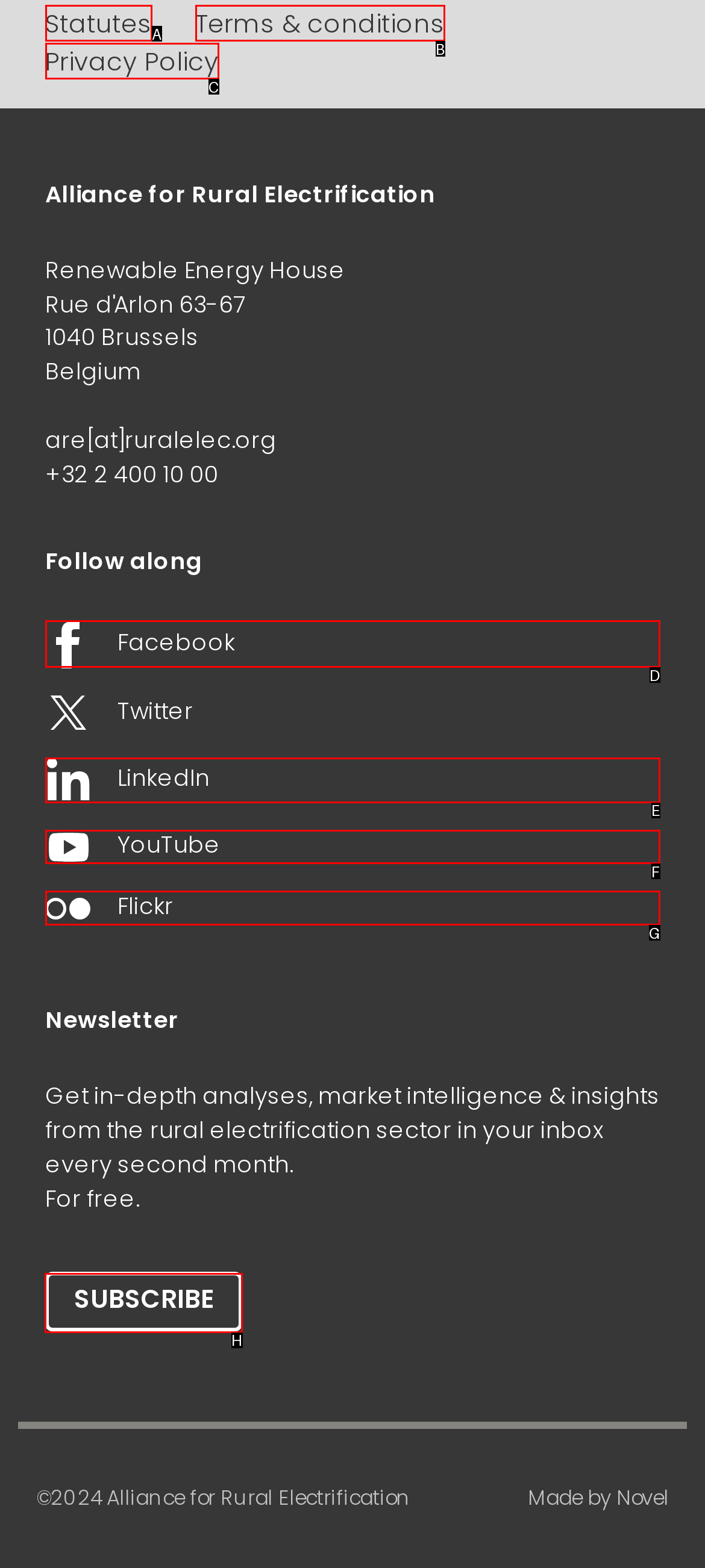For the task: Subscribe to the newsletter, identify the HTML element to click.
Provide the letter corresponding to the right choice from the given options.

H